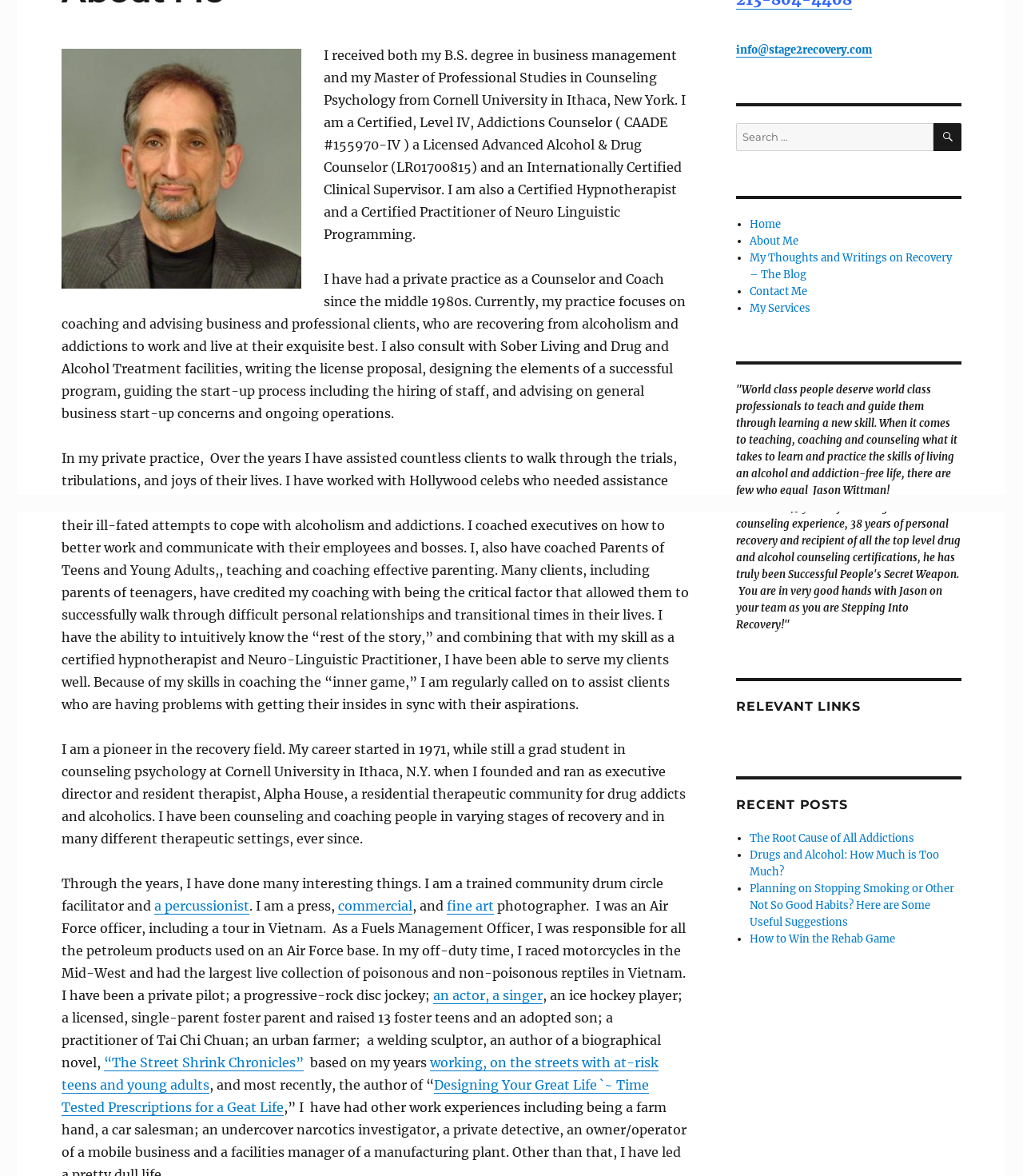Bounding box coordinates should be in the format (top-left x, top-left y, bottom-right x, bottom-right y) and all values should be floating point numbers between 0 and 1. Determine the bounding box coordinate for the UI element described as: Home

[0.733, 0.185, 0.763, 0.196]